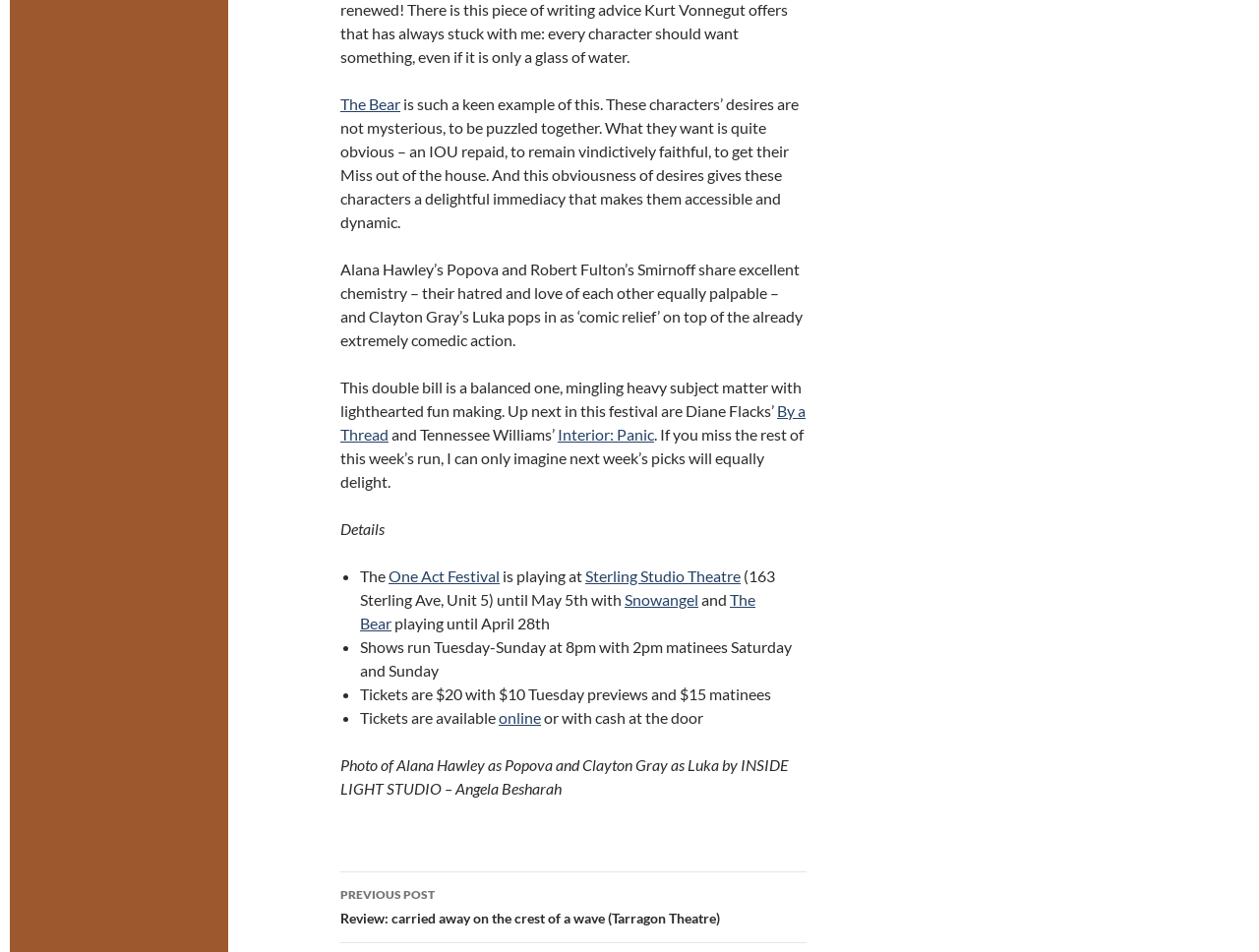Can you specify the bounding box coordinates of the area that needs to be clicked to fulfill the following instruction: "Read more about 'By a Thread'"?

[0.27, 0.421, 0.64, 0.466]